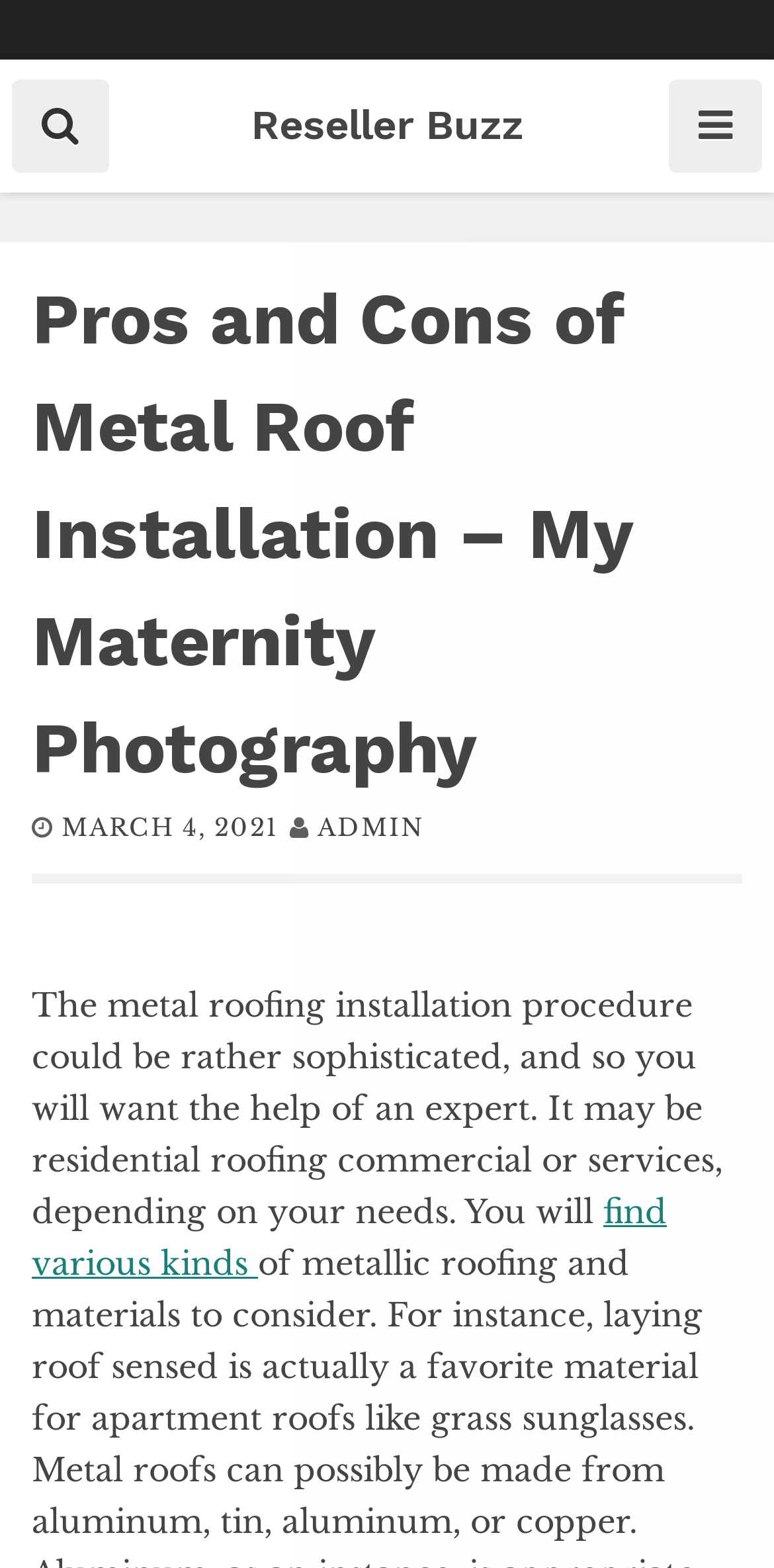Generate a comprehensive description of the webpage.

The webpage appears to be an article discussing the pros and cons of metal roof installation. At the top left corner, there is a button with an icon '\uf002', and on the top right corner, there is another button with an icon '\uf0c9'. Below these buttons, the title "Pros and Cons of Metal Roof Installation – My Maternity Photography" is prominently displayed as a heading. 

To the right of the title, there are two links: "MARCH 4, 2021" and "ADMIN", which seem to indicate the date and author of the article, respectively. 

The main content of the article starts below the title, with a paragraph of text that explains the complexity of metal roofing installation and the need for expert help. The text continues, mentioning that it may be for residential or commercial roofing services, depending on individual needs. The paragraph ends with a link to "find various kinds" of metal roofing services.